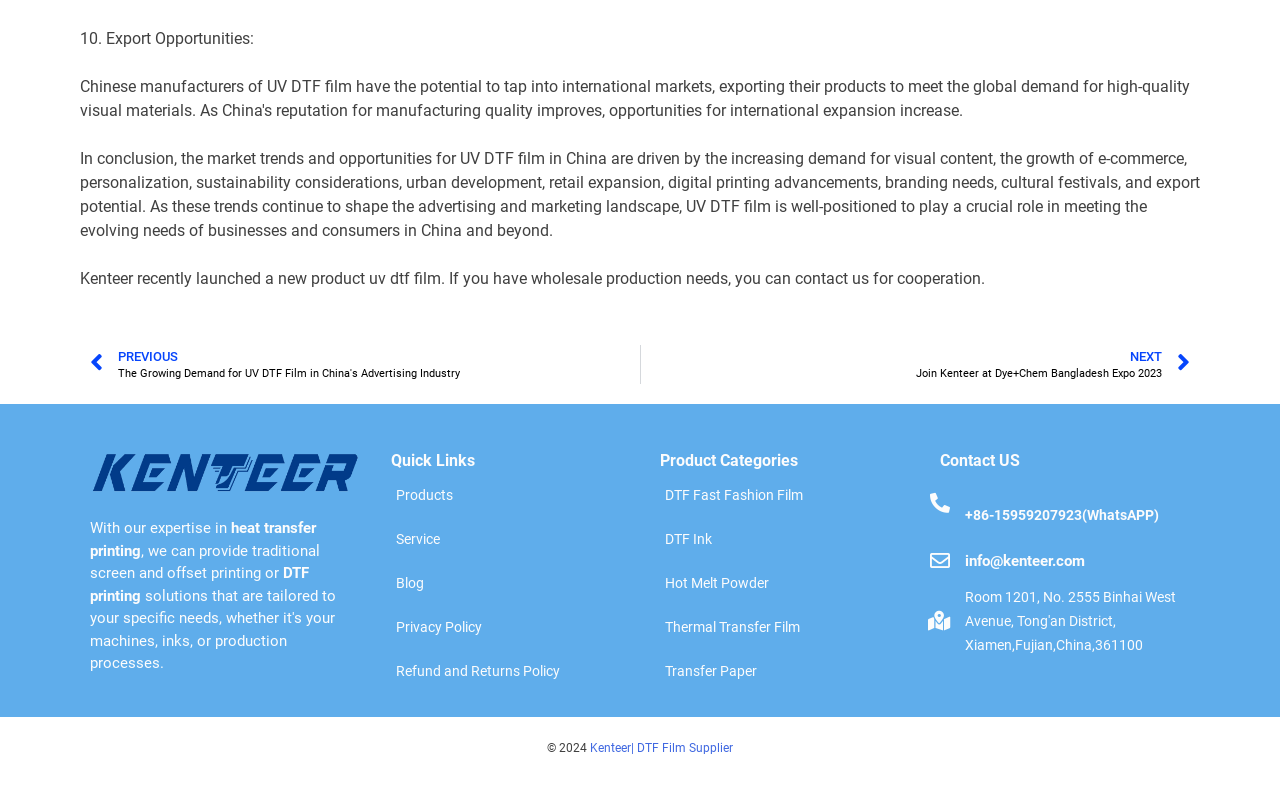What is the company that recently launched a new product uv dtf film?
Look at the image and construct a detailed response to the question.

The answer can be found in the second paragraph of the webpage, which states 'Kenteer recently launched a new product uv dtf film. If you have wholesale production needs, you can contact us for cooperation.'